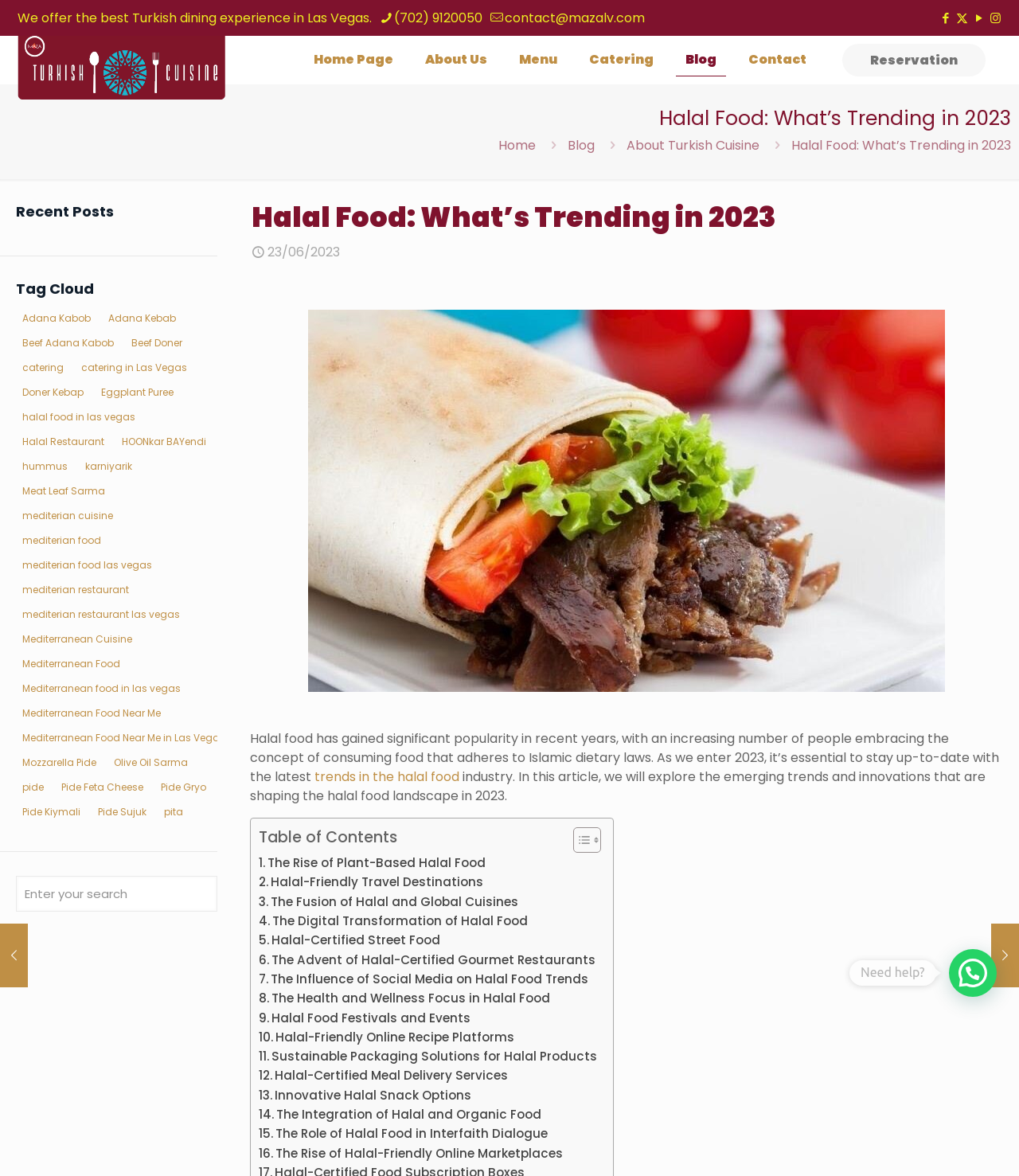Use a single word or phrase to answer the question: What is the type of cuisine served by the restaurant?

Turkish